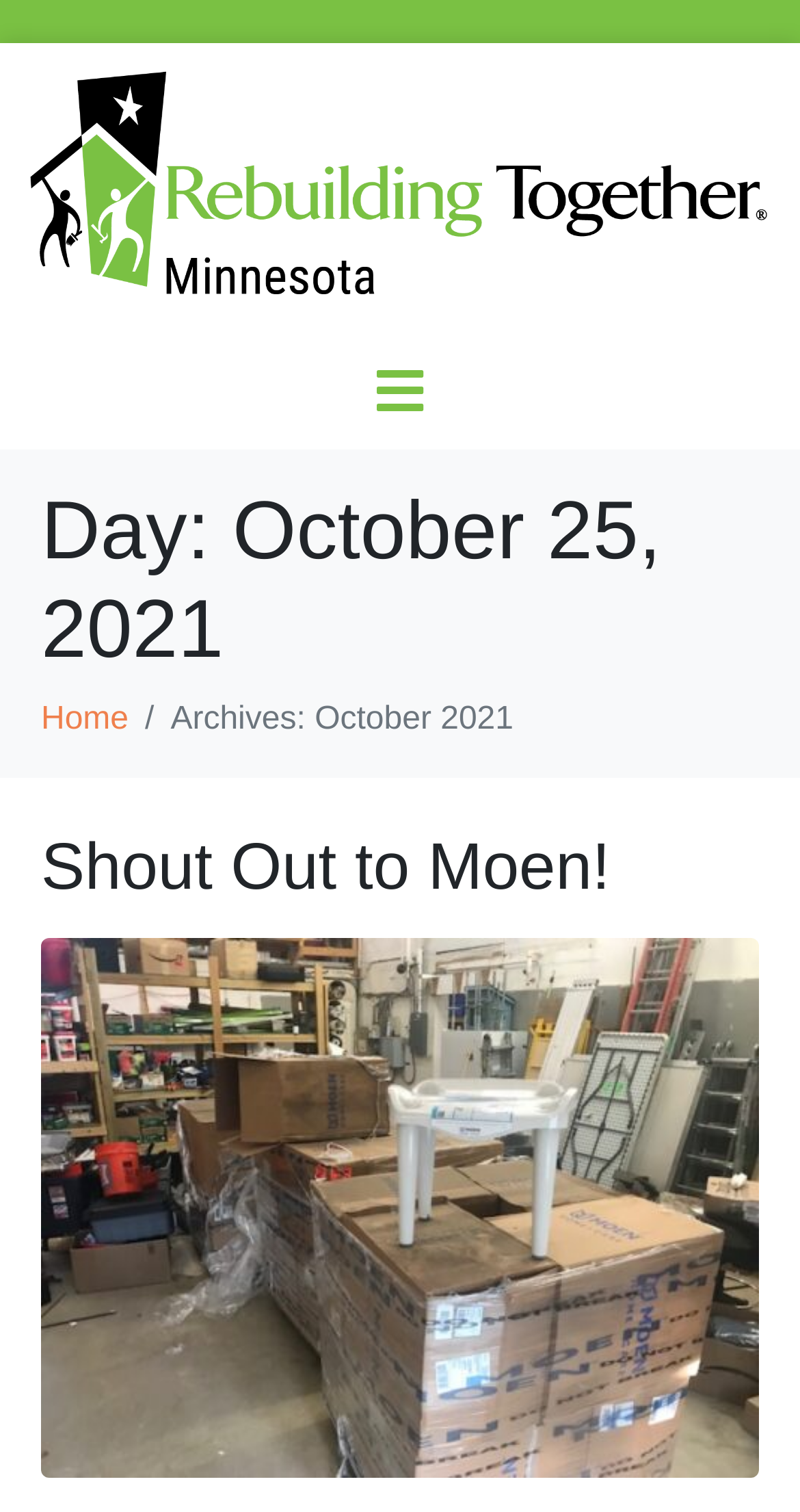Using the description: "Home", identify the bounding box of the corresponding UI element in the screenshot.

[0.051, 0.464, 0.161, 0.487]